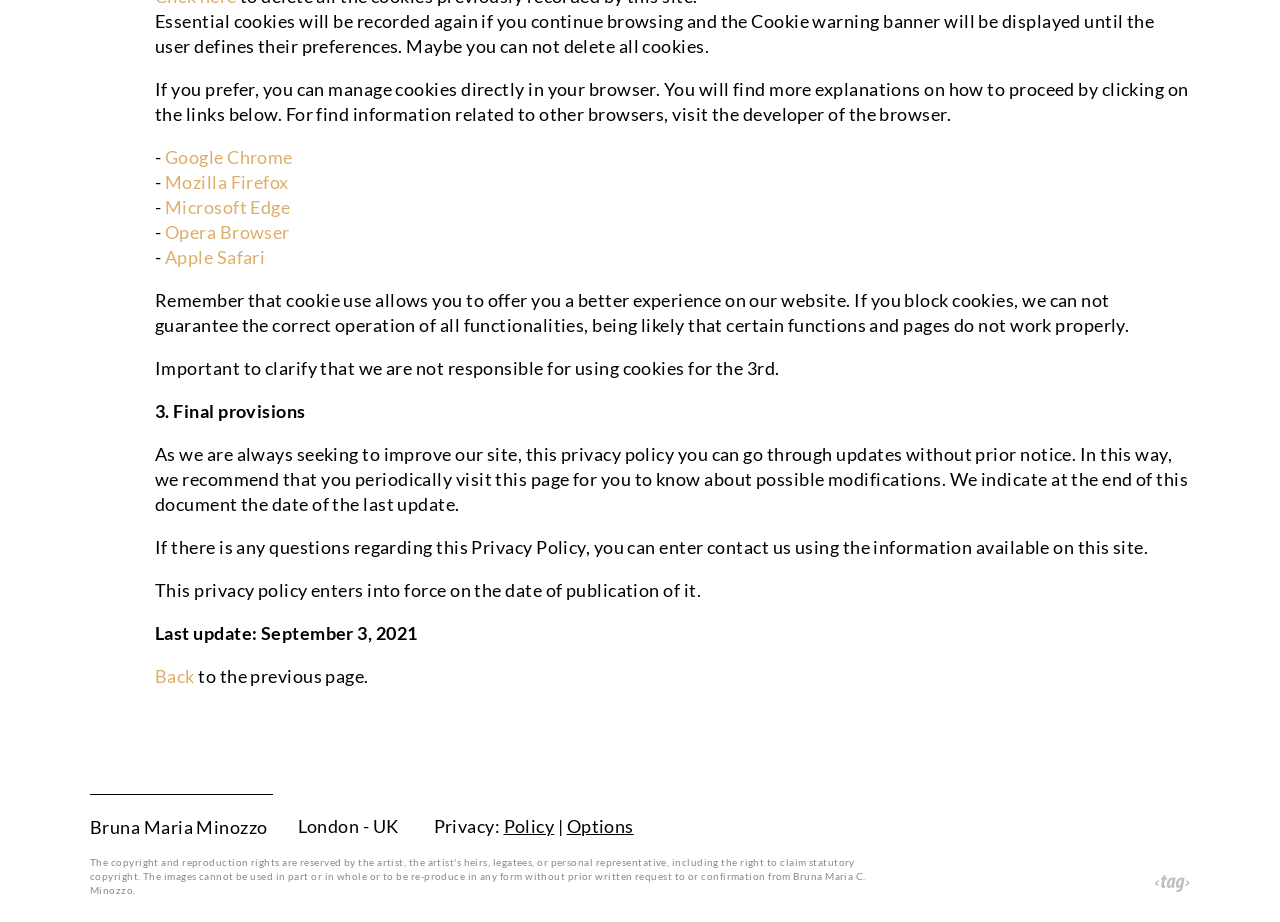Locate and provide the bounding box coordinates for the HTML element that matches this description: "Apple Safari".

[0.129, 0.267, 0.207, 0.291]